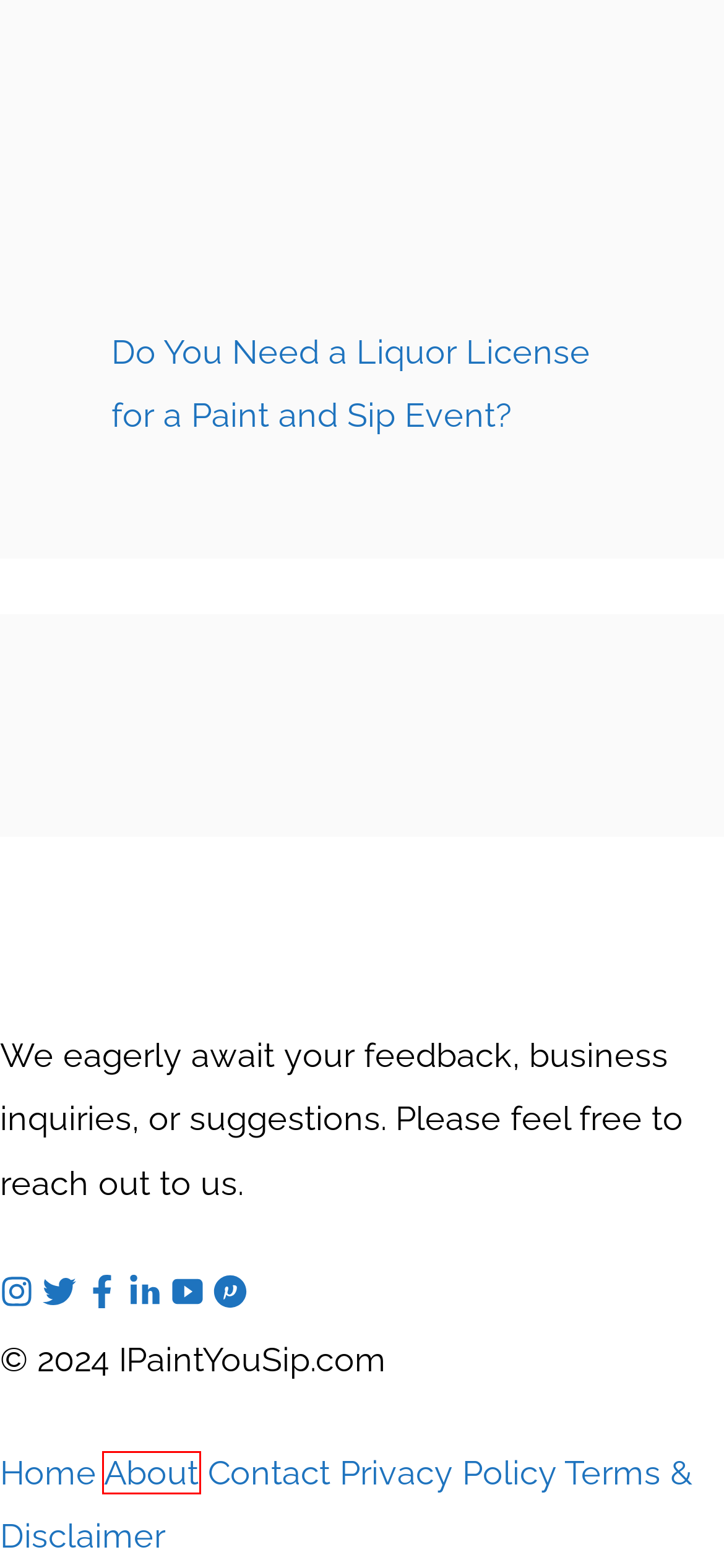Observe the webpage screenshot and focus on the red bounding box surrounding a UI element. Choose the most appropriate webpage description that corresponds to the new webpage after clicking the element in the bounding box. Here are the candidates:
A. Studios | I Paint You Sip
B. About us | I Paint You Sip
C. Privacy Policy | I Paint You Sip
D. 3 Easy Soft Pastel Drawing Ideas For Beginners | I Paint You Sip
E. Contact us | I Paint You Sip
F. Disclaimer | I Paint You Sip
G. Do You Need a Liquor License for a Paint and Sip Event? | I Paint You Sip
H. Find Paint and Sip Classes Near You | I Paint You Sip

B